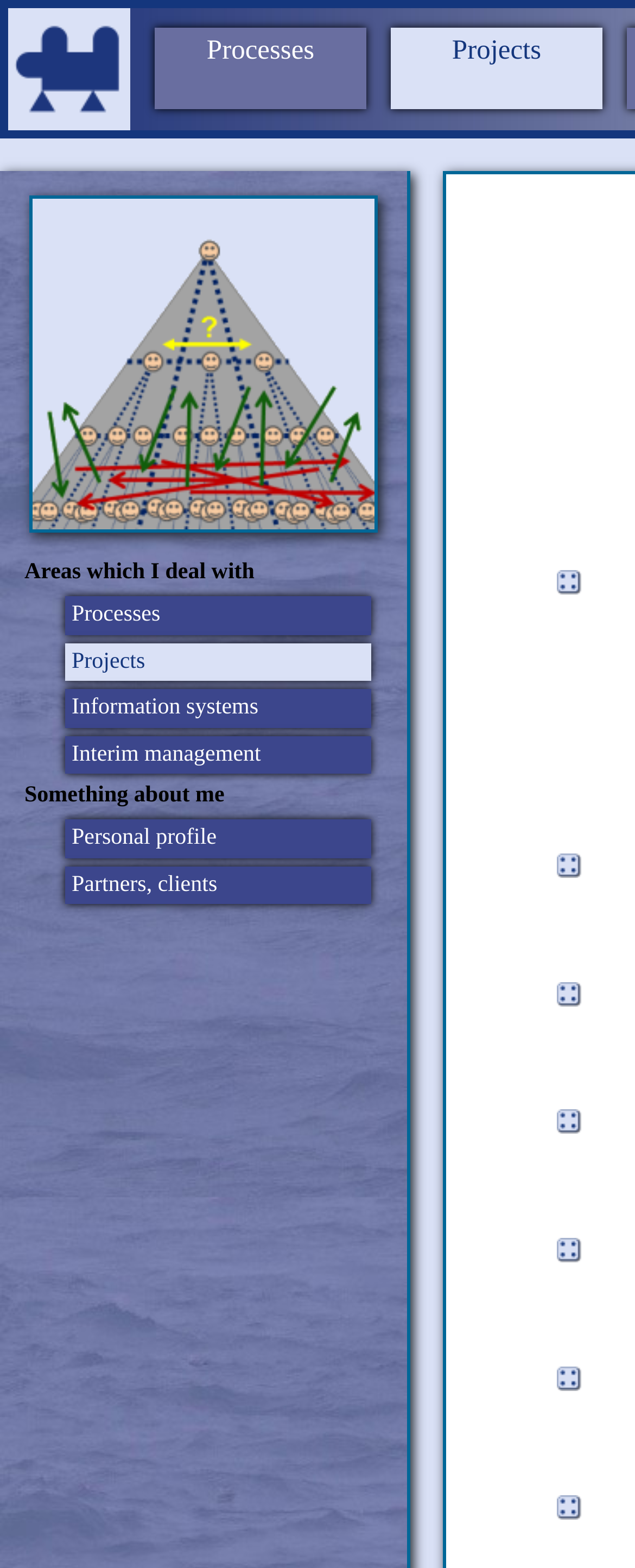What is the main topic of this webpage?
Refer to the screenshot and respond with a concise word or phrase.

Project management